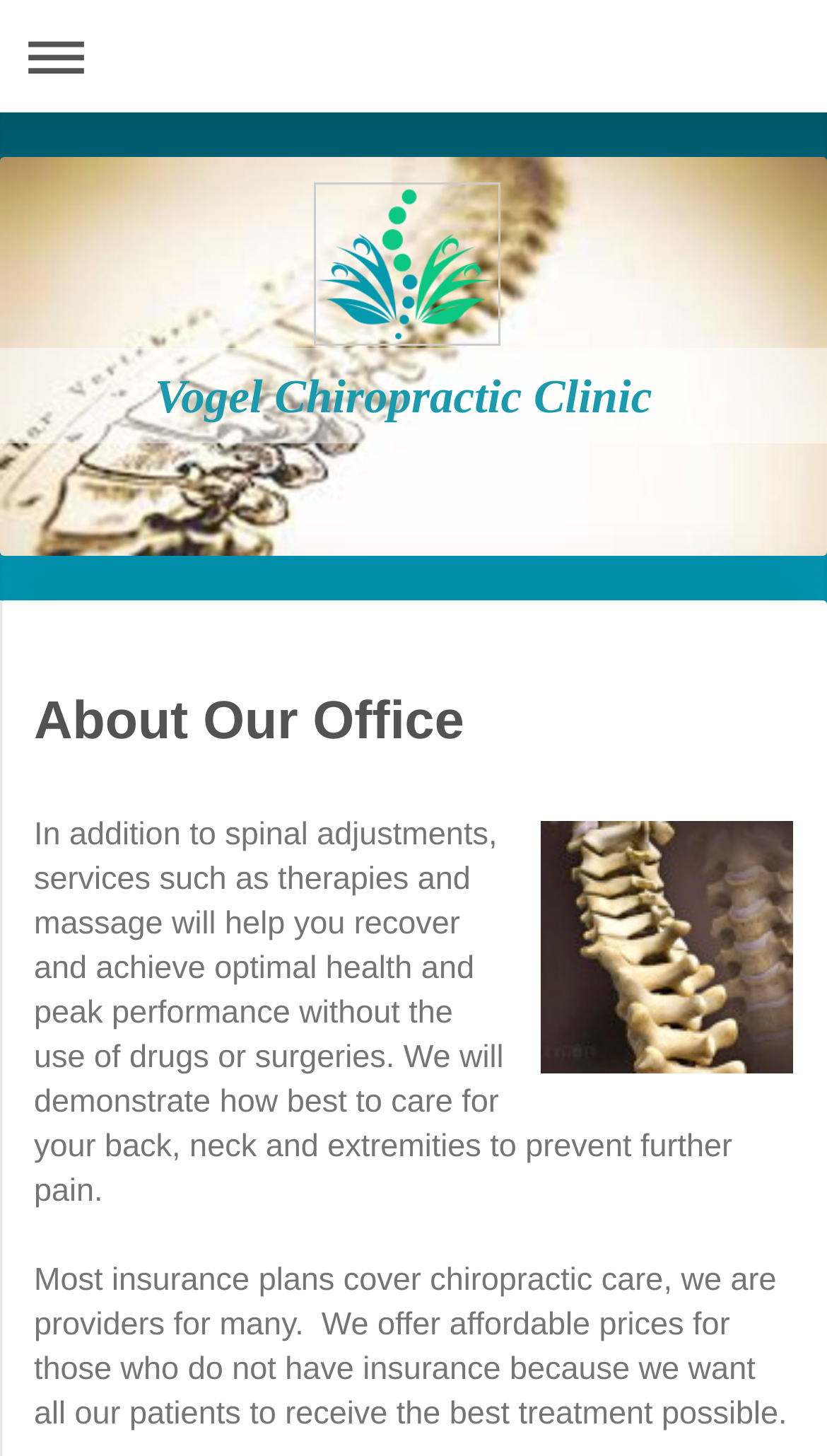Why do they offer affordable prices?
Answer the question with a single word or phrase by looking at the picture.

For patients without insurance